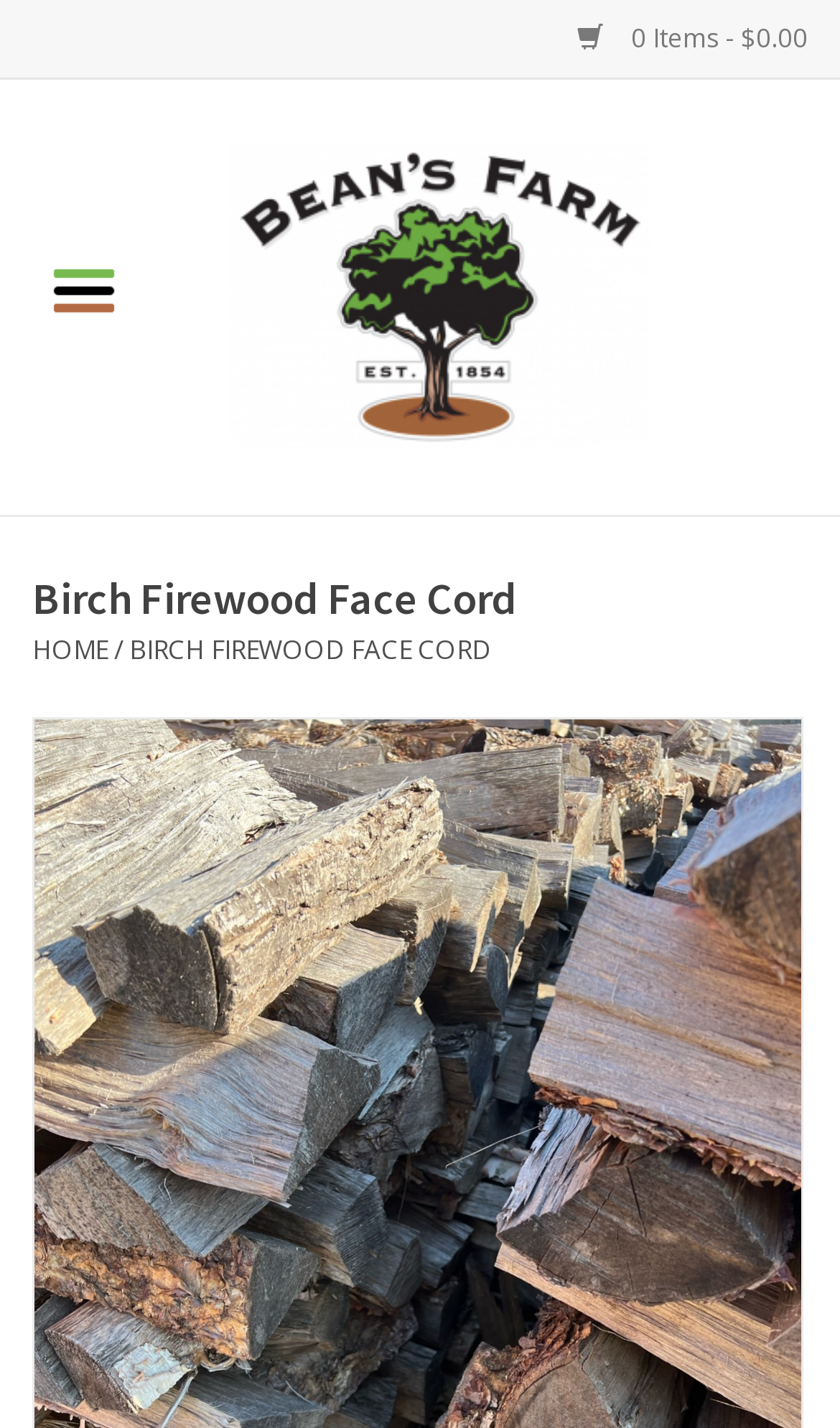Give a detailed explanation of the elements present on the webpage.

The webpage is about Beans Farm Inc, a company offering landscape materials to homeowners and professionals in Hampshire, Illinois, and neighboring communities. 

At the top right corner, there is a cart region with a link showing the number of items and the total cost. Below it, there is a layout table that spans the entire width of the page. On the left side of this table, there is a button to open a menu, accompanied by a menu icon. 

To the right of the menu button, there is a link to the company's homepage, Beans Farm Inc, which is accompanied by the company's logo. 

Below the company logo, there is a search bar that spans about two-thirds of the page width, with a search textbox and a search button. 

Next to the search bar, there is a navigation list with links to various categories, including Home, Apparel, Mulch, Soil & Stone, Hearth & Garden, BBQ!, and Brands. 

Below the navigation list, there is a heading that reads "Birch Firewood Face Cord". 

Under the heading, there is a breadcrumbs section that shows the navigation path, with links to HOME and BIRCH FIREWOOD FACE CORD, separated by a slash.